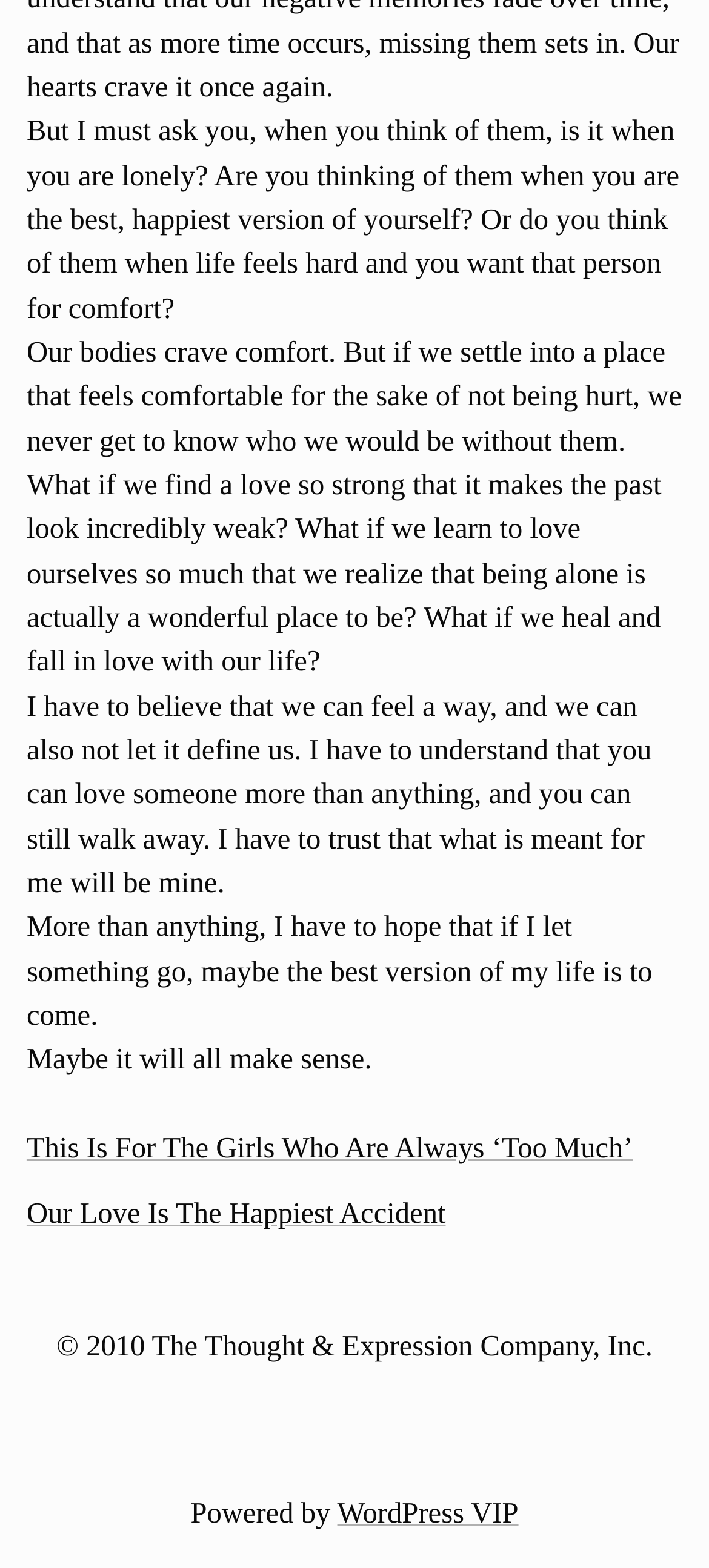From the element description: "WordPress VIP", extract the bounding box coordinates of the UI element. The coordinates should be expressed as four float numbers between 0 and 1, in the order [left, top, right, bottom].

[0.476, 0.954, 0.731, 0.975]